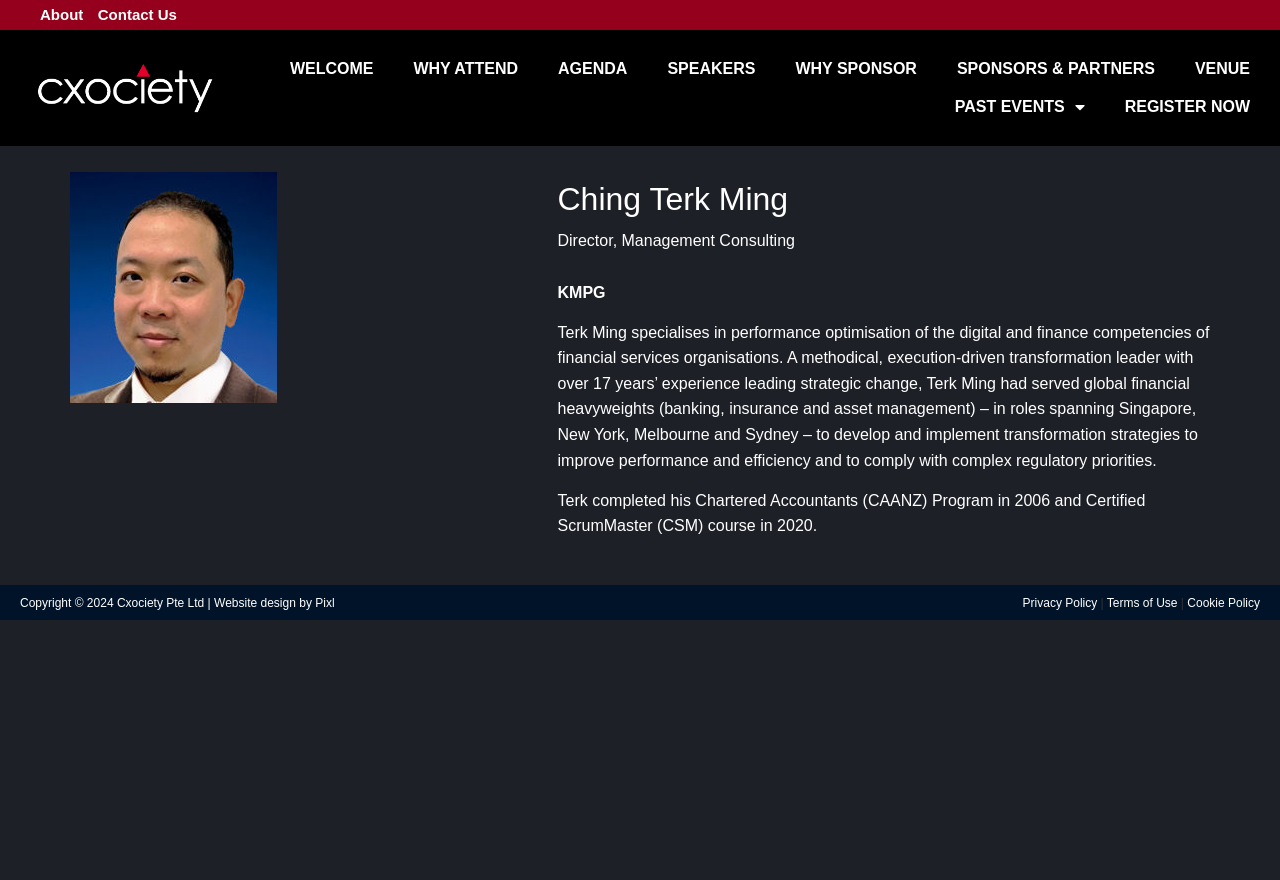Find the bounding box coordinates for the area you need to click to carry out the instruction: "Visit Pixl website". The coordinates should be four float numbers between 0 and 1, indicated as [left, top, right, bottom].

[0.246, 0.677, 0.261, 0.693]